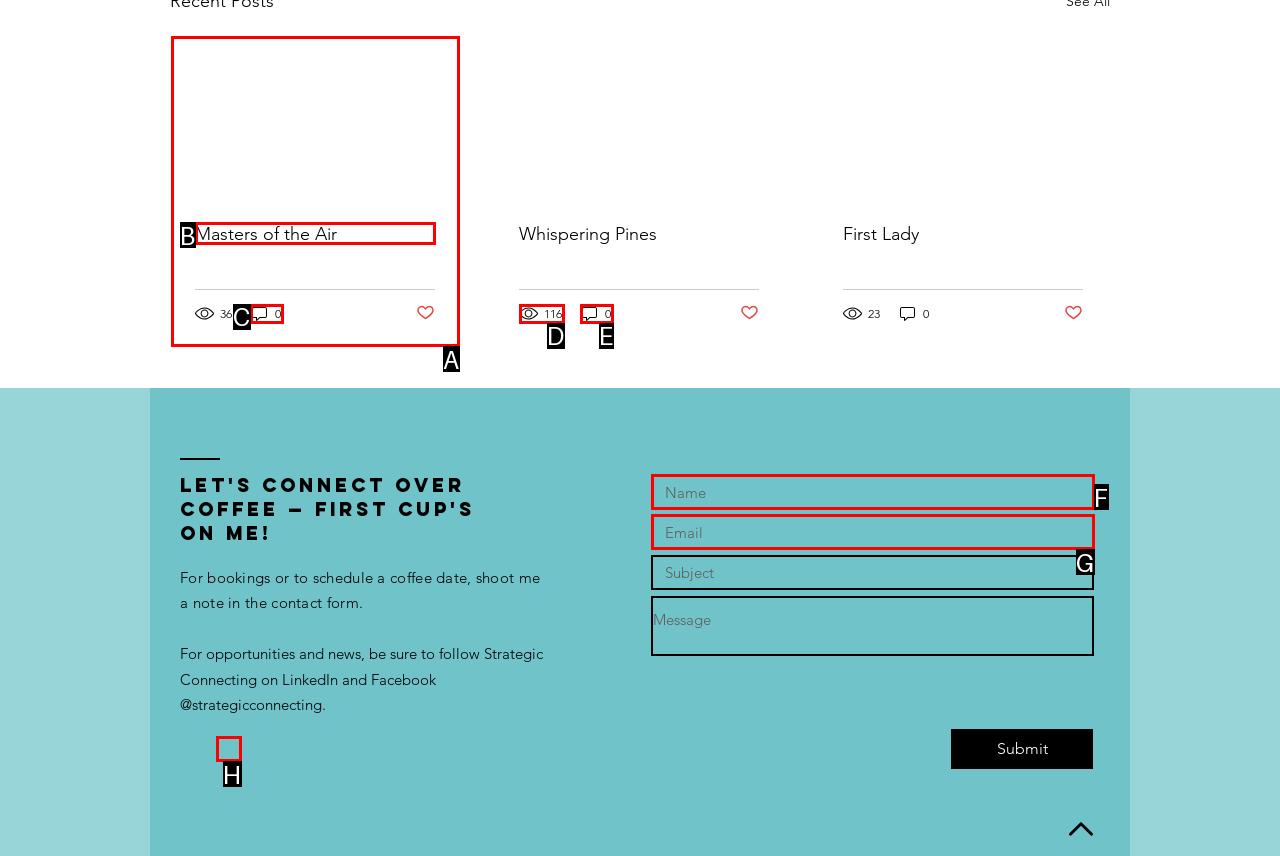Identify the option that corresponds to: 0
Respond with the corresponding letter from the choices provided.

E